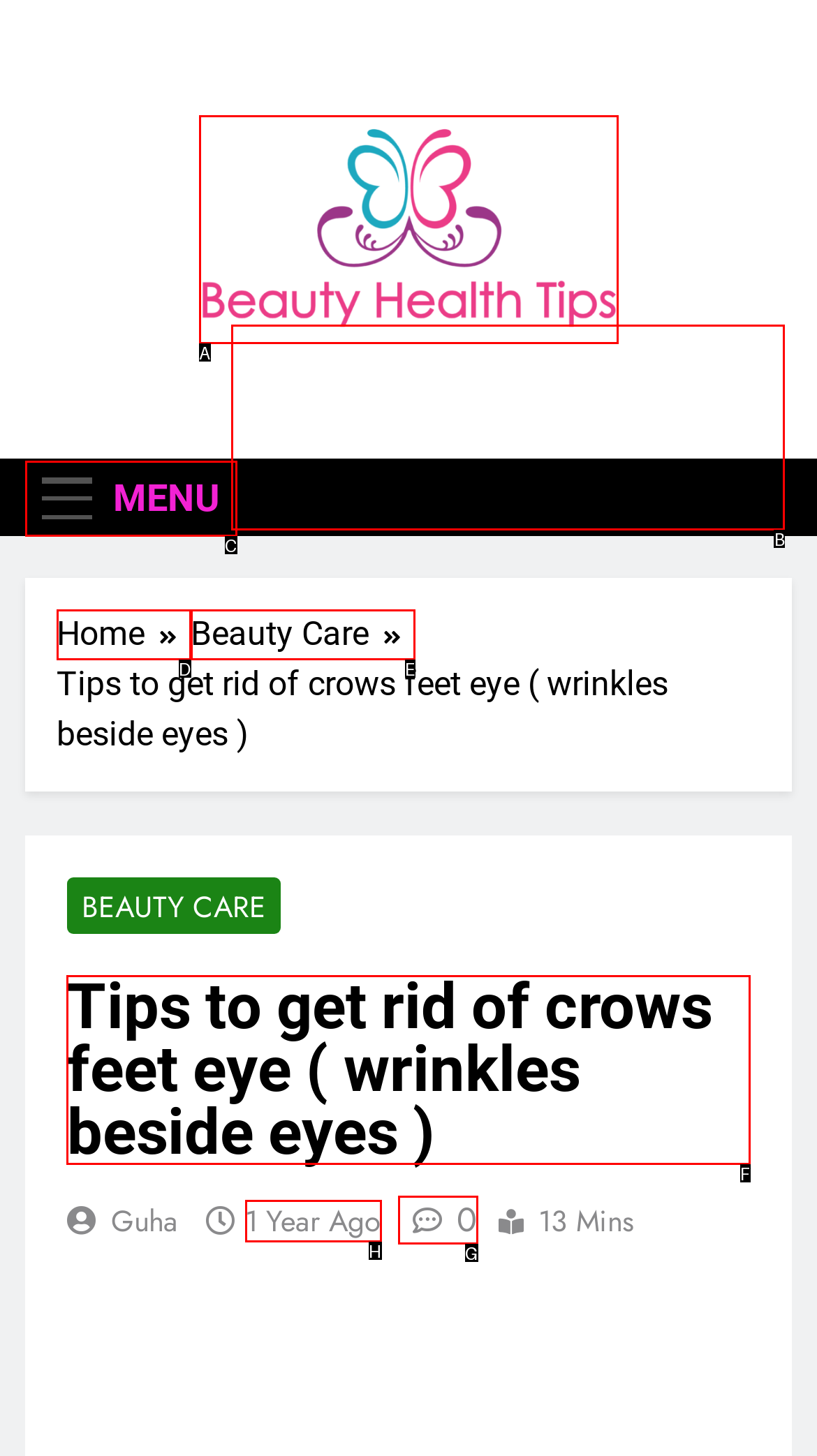To achieve the task: Read the article about 'Tips to get rid of crows feet eye', indicate the letter of the correct choice from the provided options.

F